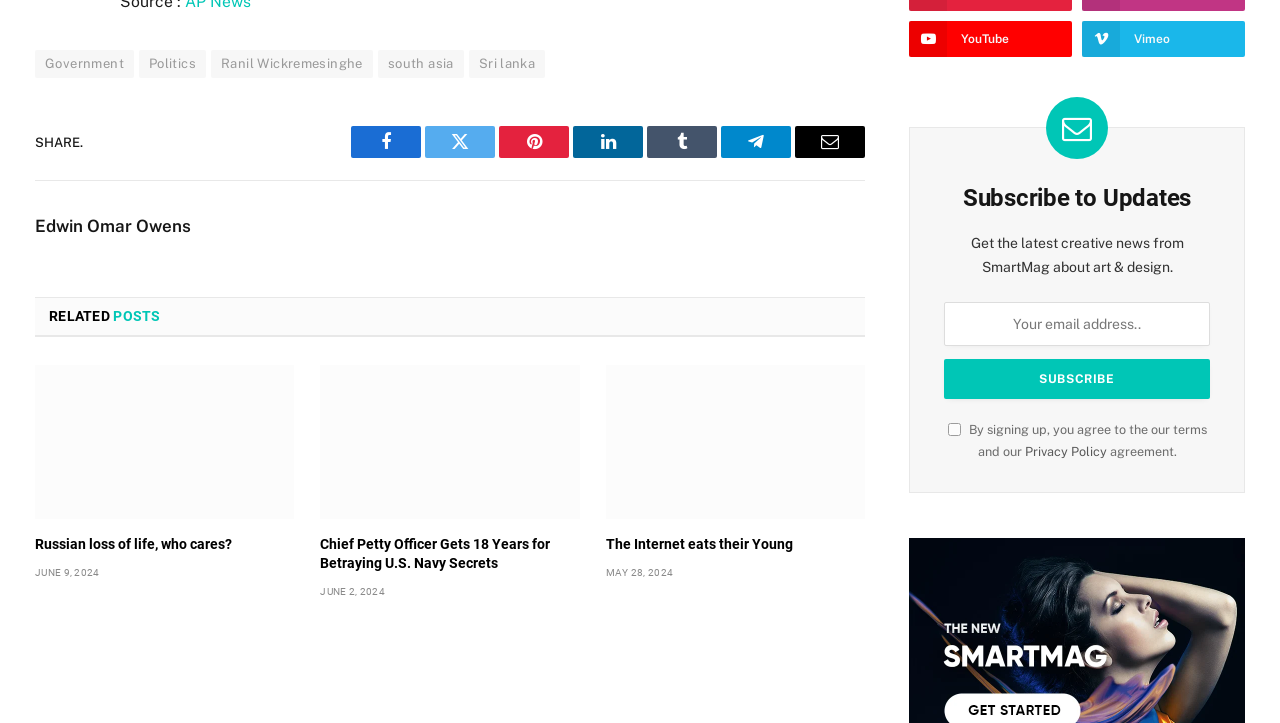Please indicate the bounding box coordinates of the element's region to be clicked to achieve the instruction: "Share on Facebook". Provide the coordinates as four float numbers between 0 and 1, i.e., [left, top, right, bottom].

[0.274, 0.175, 0.329, 0.219]